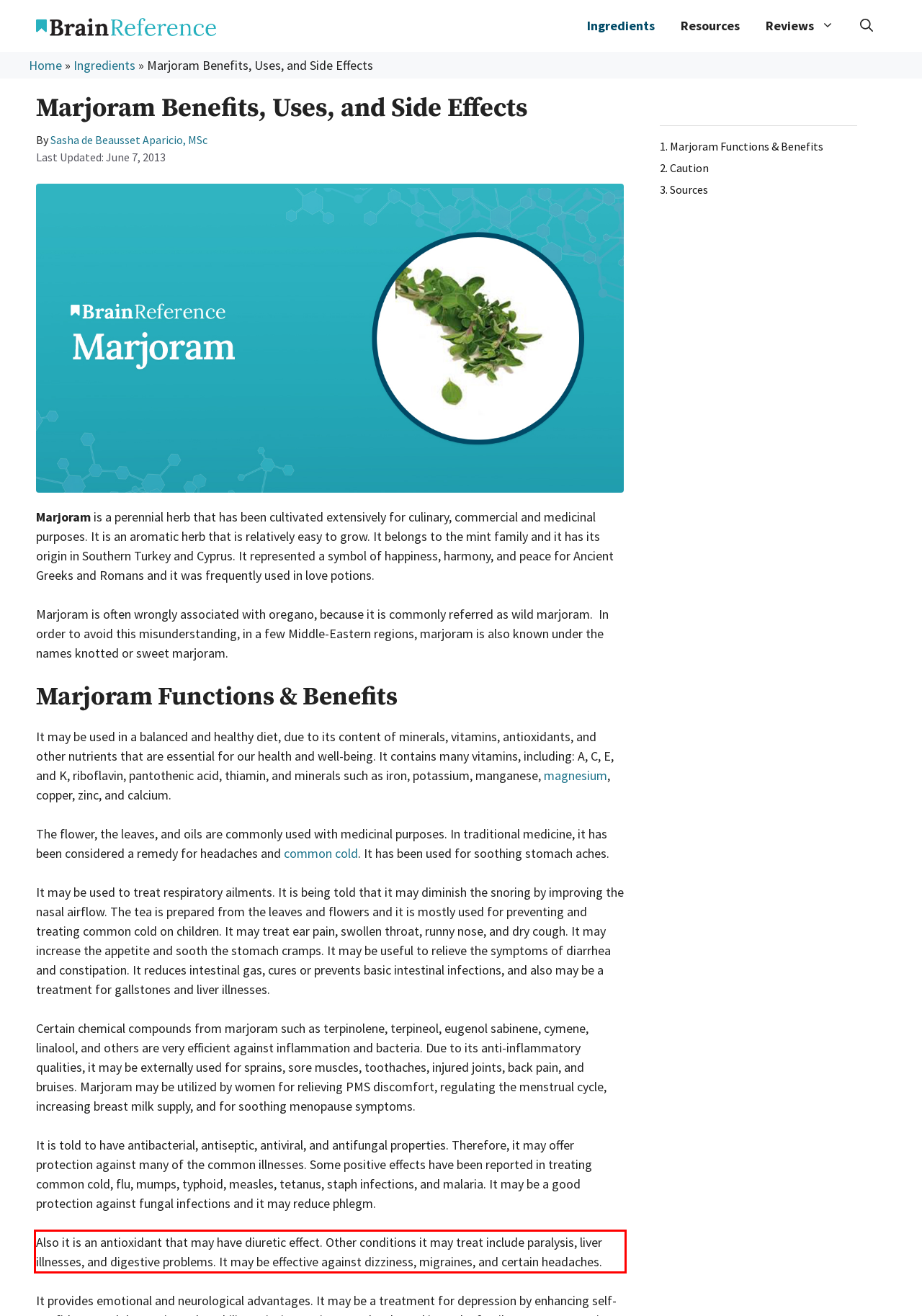Within the screenshot of the webpage, locate the red bounding box and use OCR to identify and provide the text content inside it.

Also it is an antioxidant that may have diuretic effect. Other conditions it may treat include paralysis, liver illnesses, and digestive problems. It may be effective against dizziness, migraines, and certain headaches.